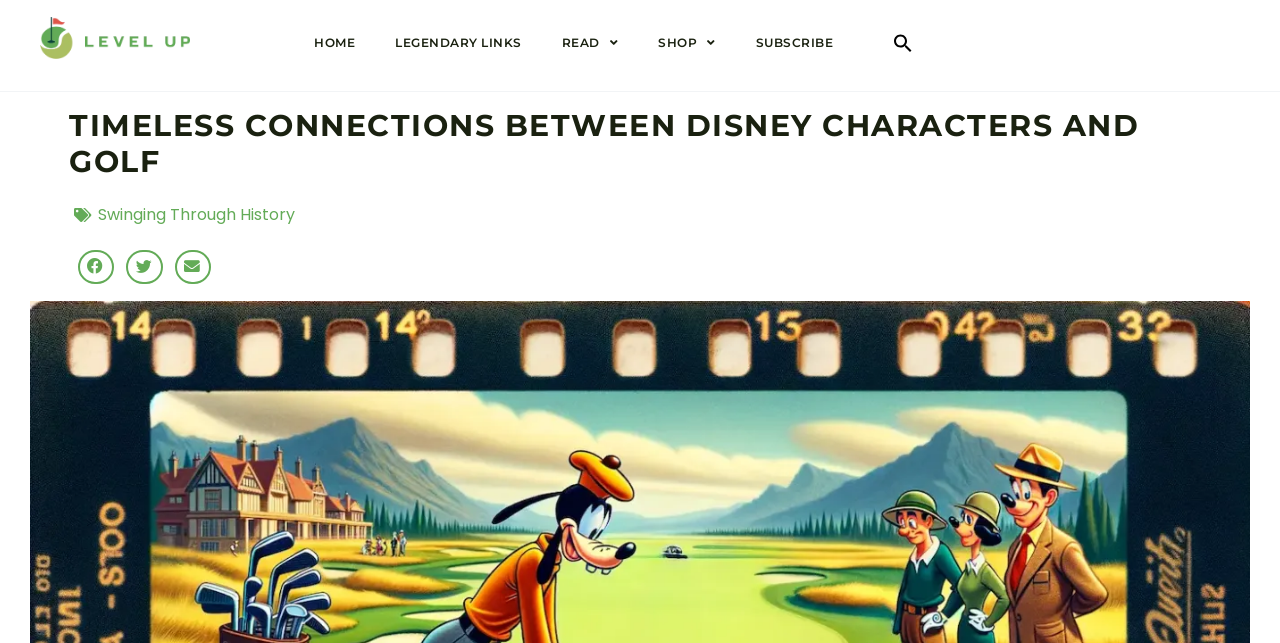Determine the bounding box coordinates for the UI element matching this description: "Legendary Links".

[0.339, 0.031, 0.437, 0.103]